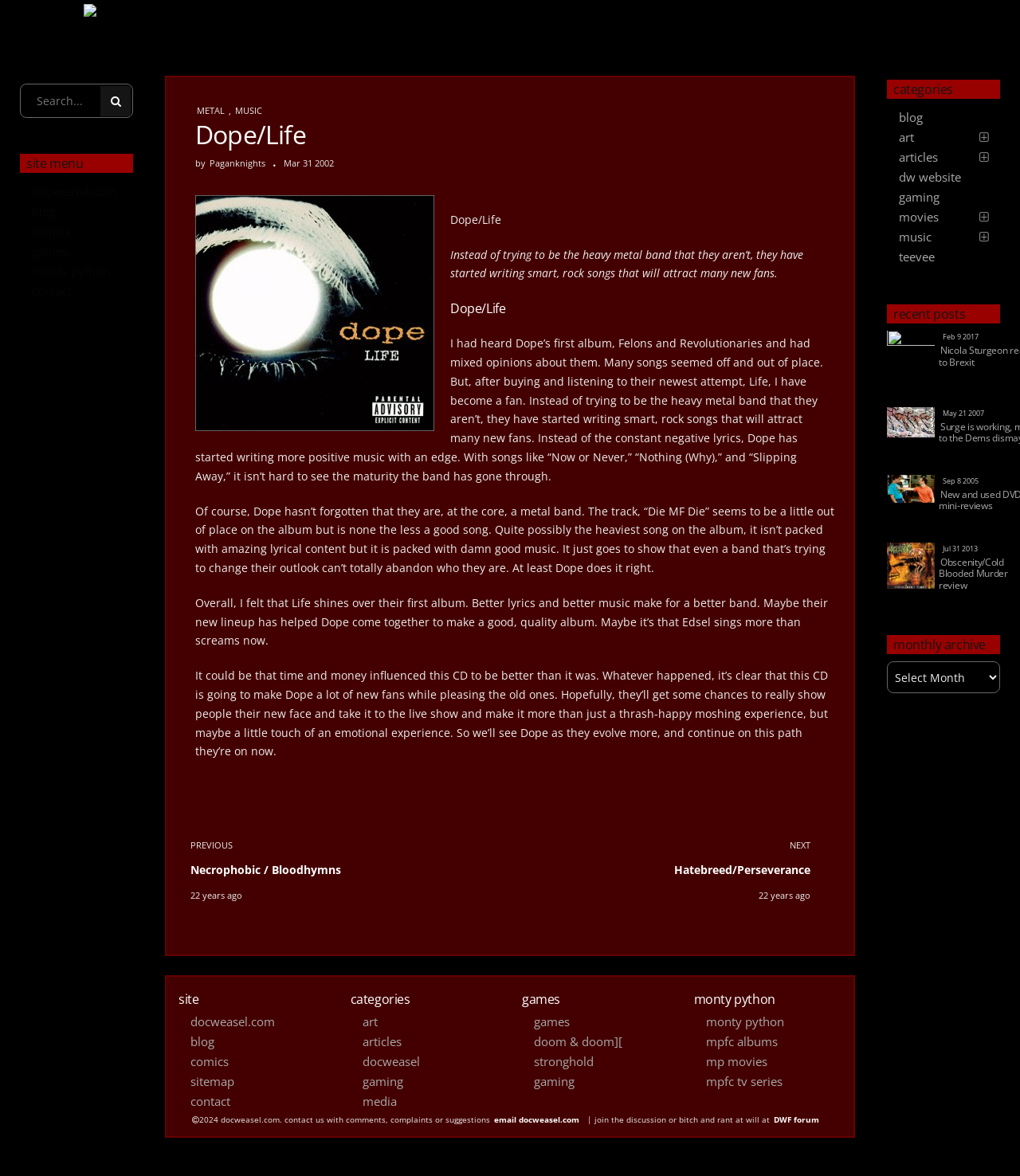Based on the image, please elaborate on the answer to the following question:
What is the name of the website?

The website's name is docweasel.com, which is mentioned in the top-left corner of the page as a link and also in the site menu.